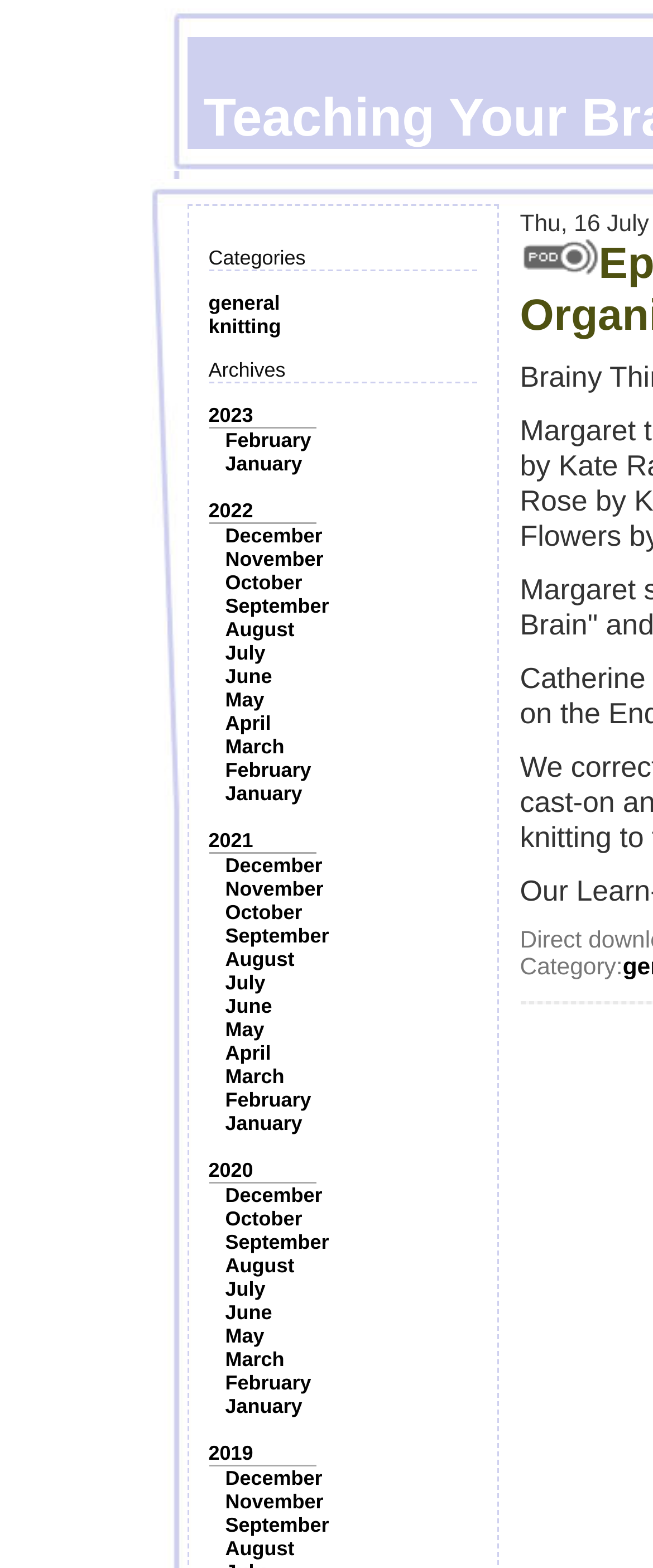Respond to the question below with a single word or phrase:
What is the main category of the webpage?

Knitting